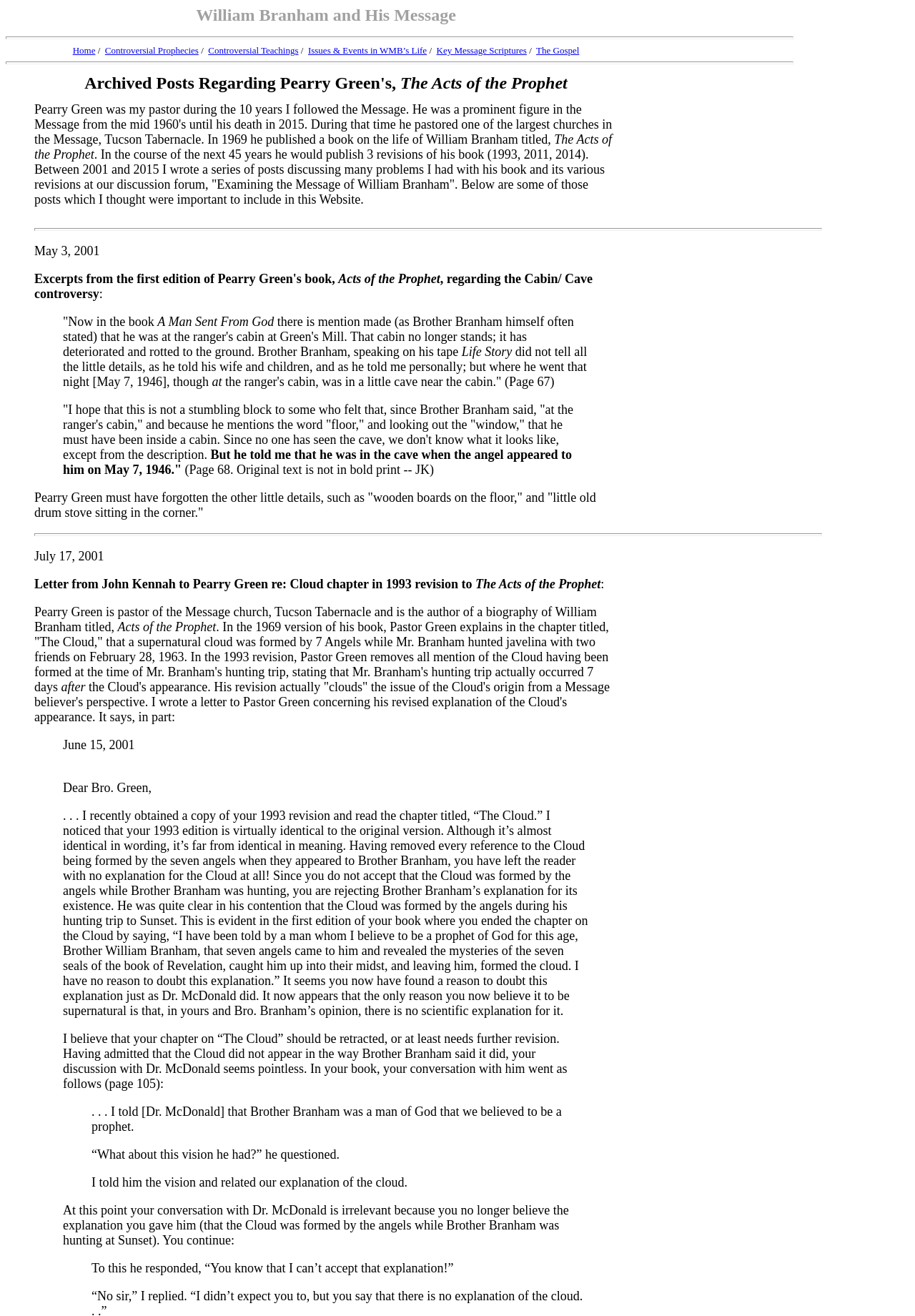Kindly provide the bounding box coordinates of the section you need to click on to fulfill the given instruction: "Read the blockquote text".

[0.069, 0.239, 0.644, 0.363]